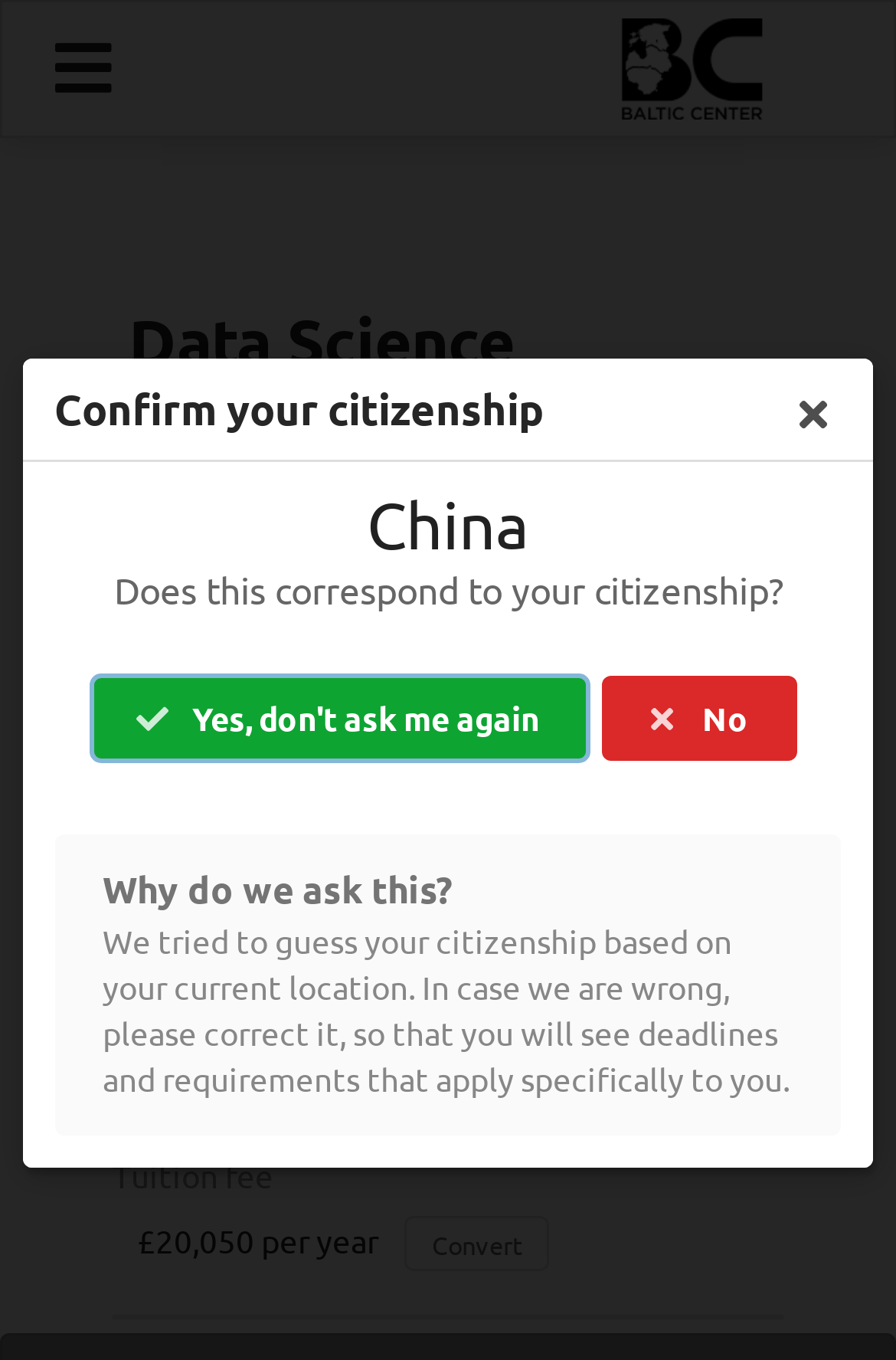Please provide a one-word or phrase answer to the question: 
What is the study location?

United Kingdom, Coventry